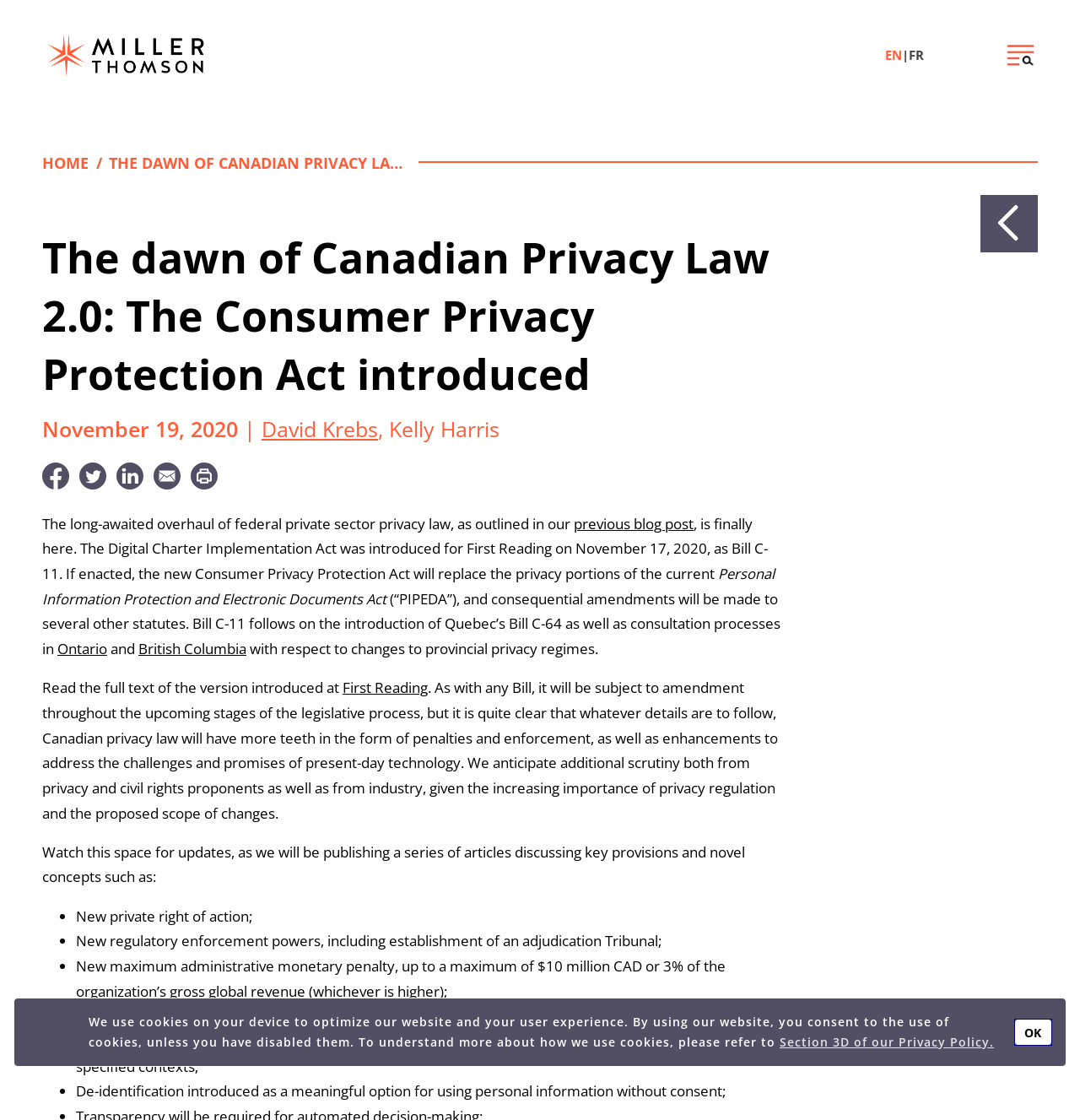Reply to the question with a single word or phrase:
What is the language of the webpage?

EN